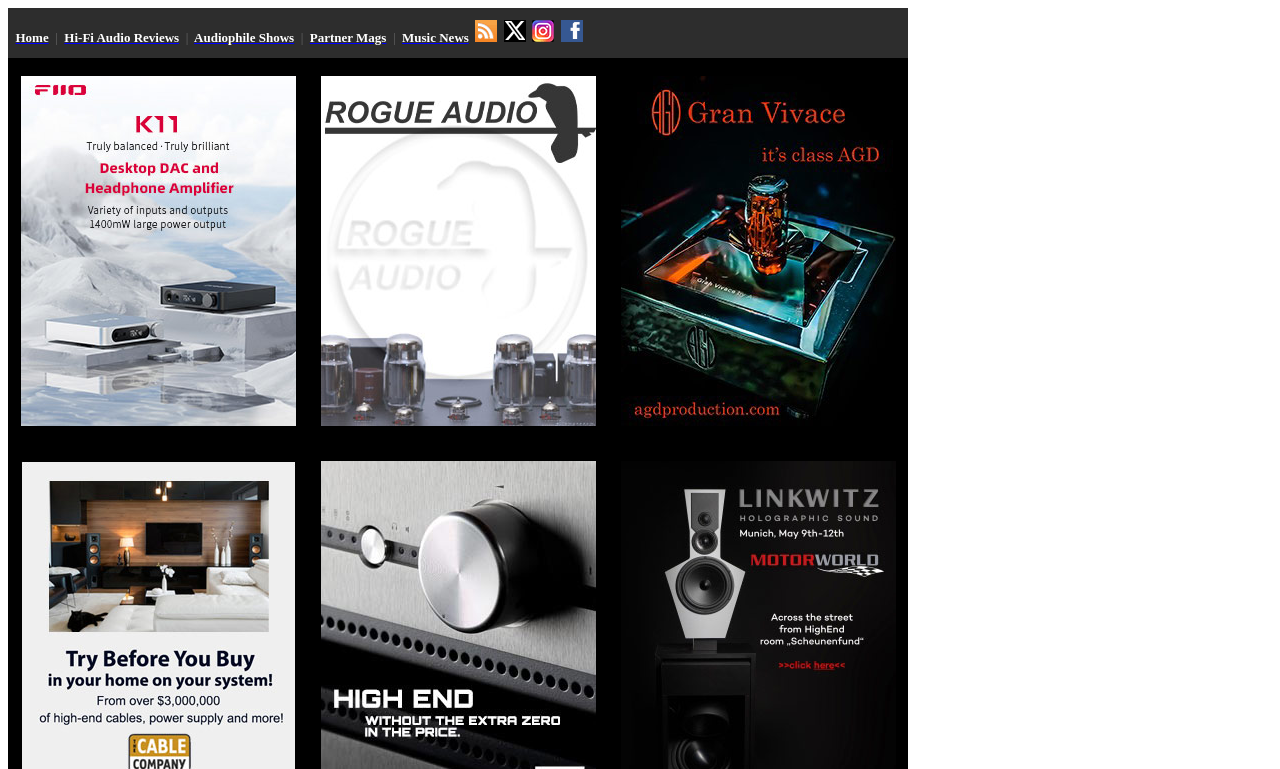What is the layout of the main content area?
Please look at the screenshot and answer in one word or a short phrase.

Three columns